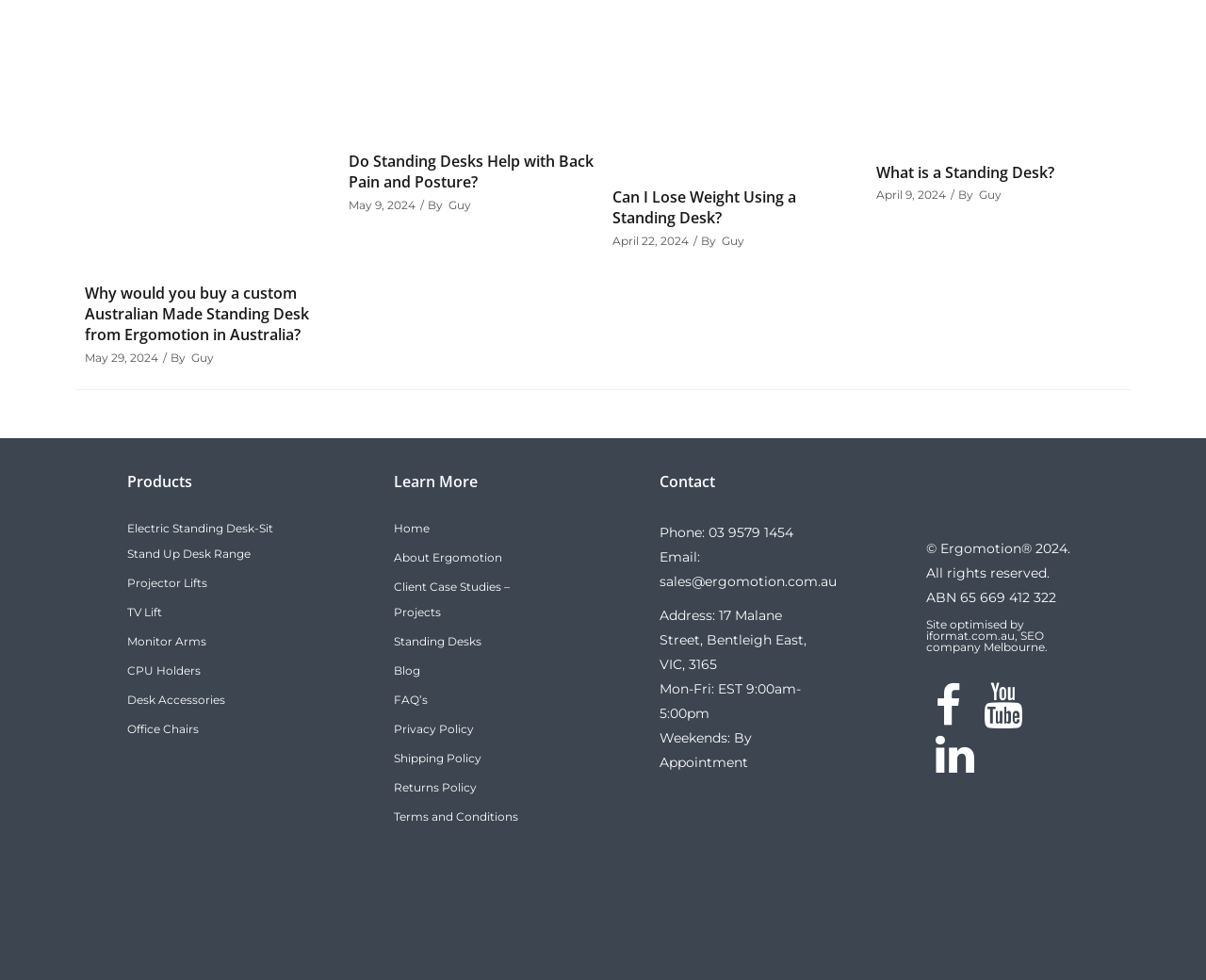Determine the bounding box of the UI element mentioned here: "SEO company Melbourne". The coordinates must be in the format [left, top, right, bottom] with values ranging from 0 to 1.

[0.768, 0.641, 0.866, 0.667]